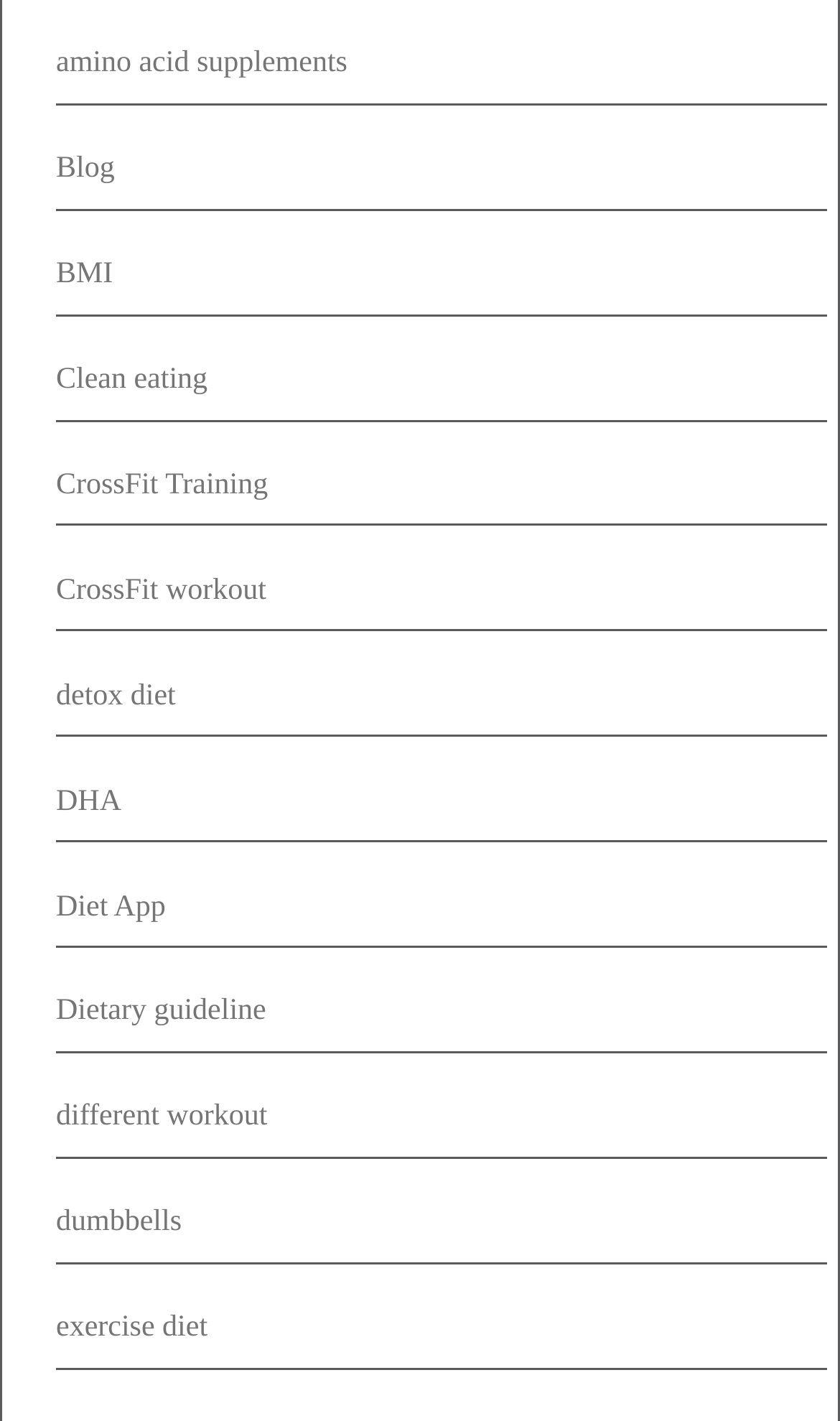Please locate the bounding box coordinates for the element that should be clicked to achieve the following instruction: "Read about detox diet". Ensure the coordinates are given as four float numbers between 0 and 1, i.e., [left, top, right, bottom].

[0.067, 0.479, 0.209, 0.501]